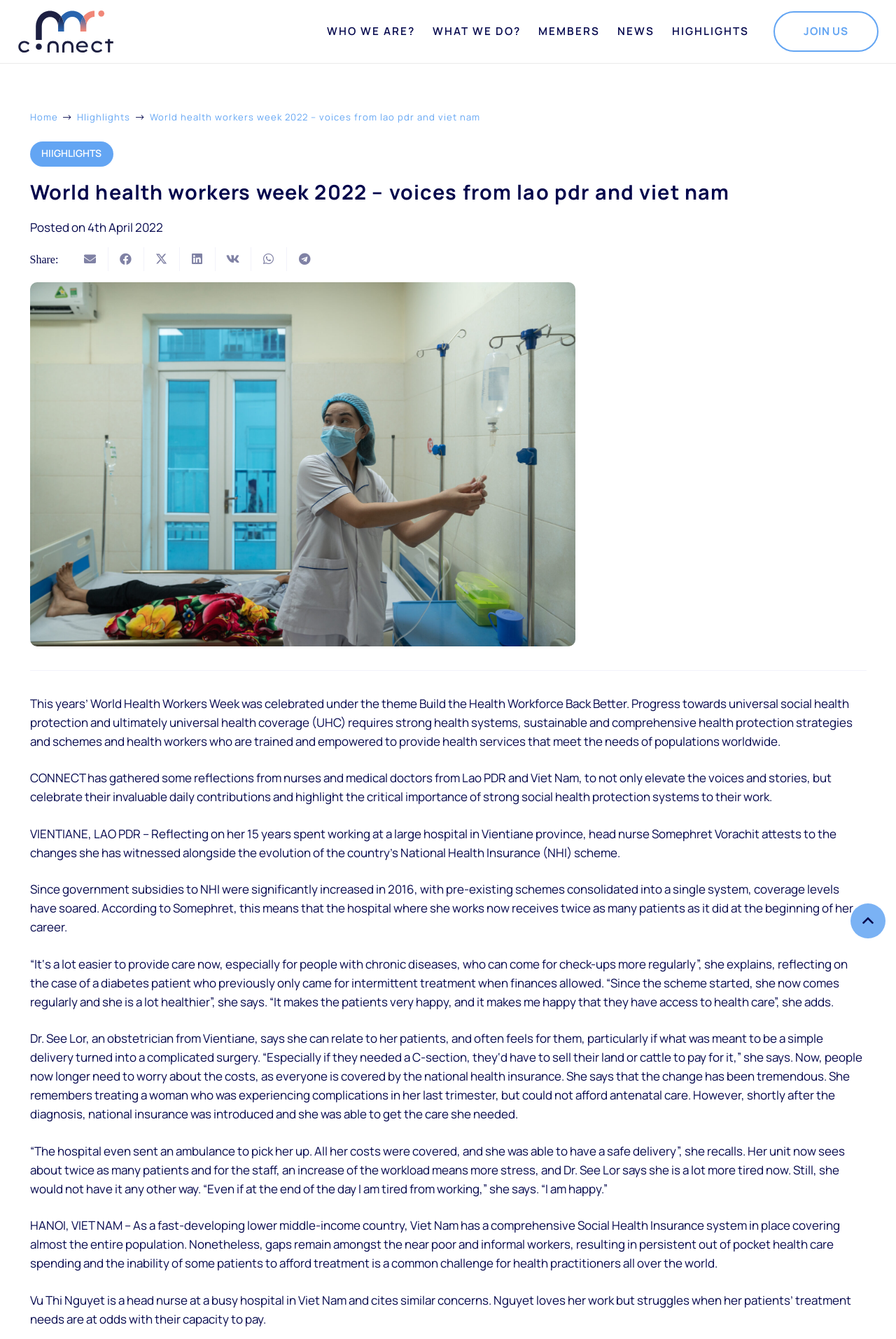Highlight the bounding box coordinates of the region I should click on to meet the following instruction: "Learn about Enterprise Modelling".

None